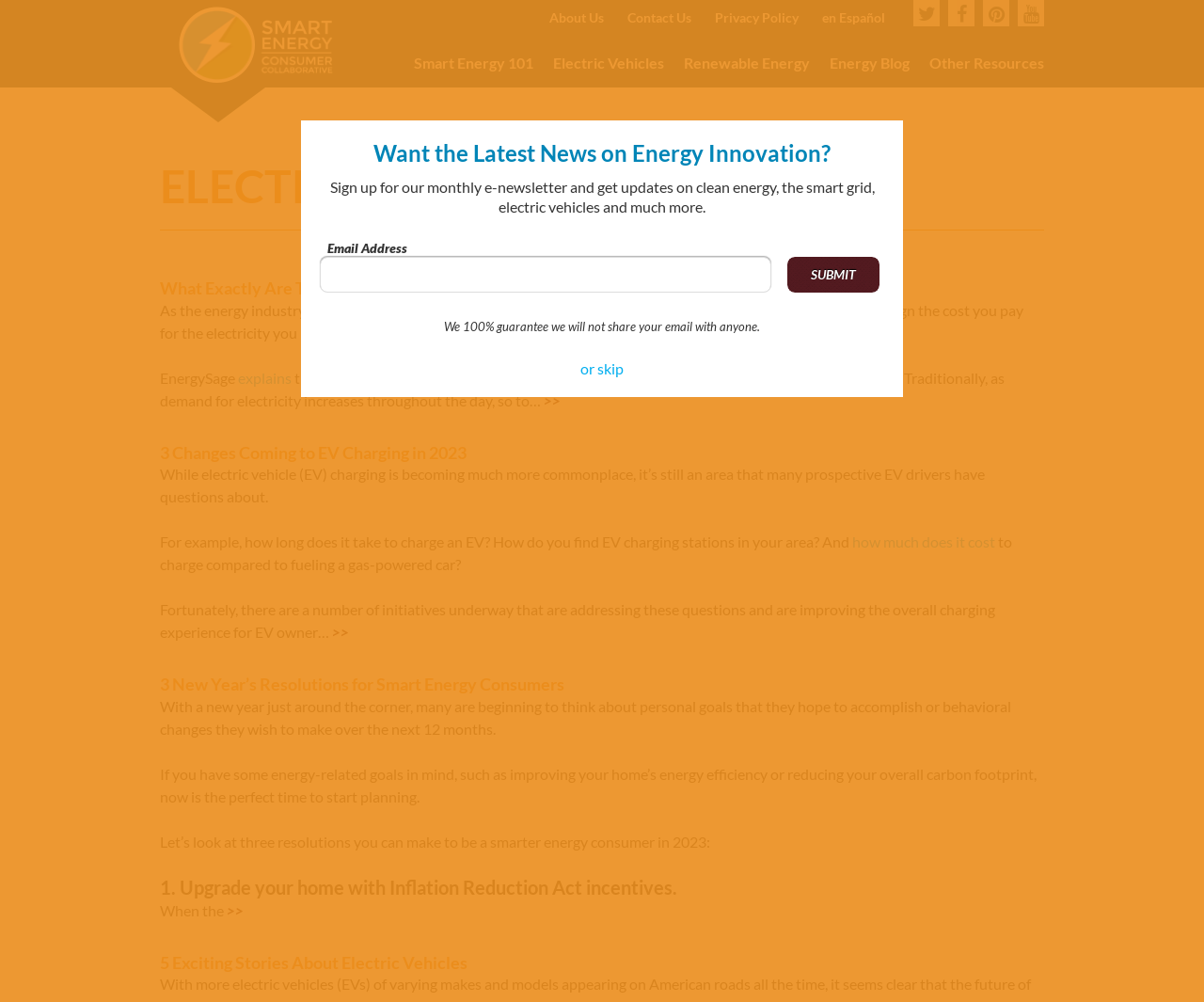What is the main topic of this webpage?
Offer a detailed and full explanation in response to the question.

Based on the webpage's structure and content, it appears that the main topic is electric vehicles, as there are multiple articles and headings related to this topic.